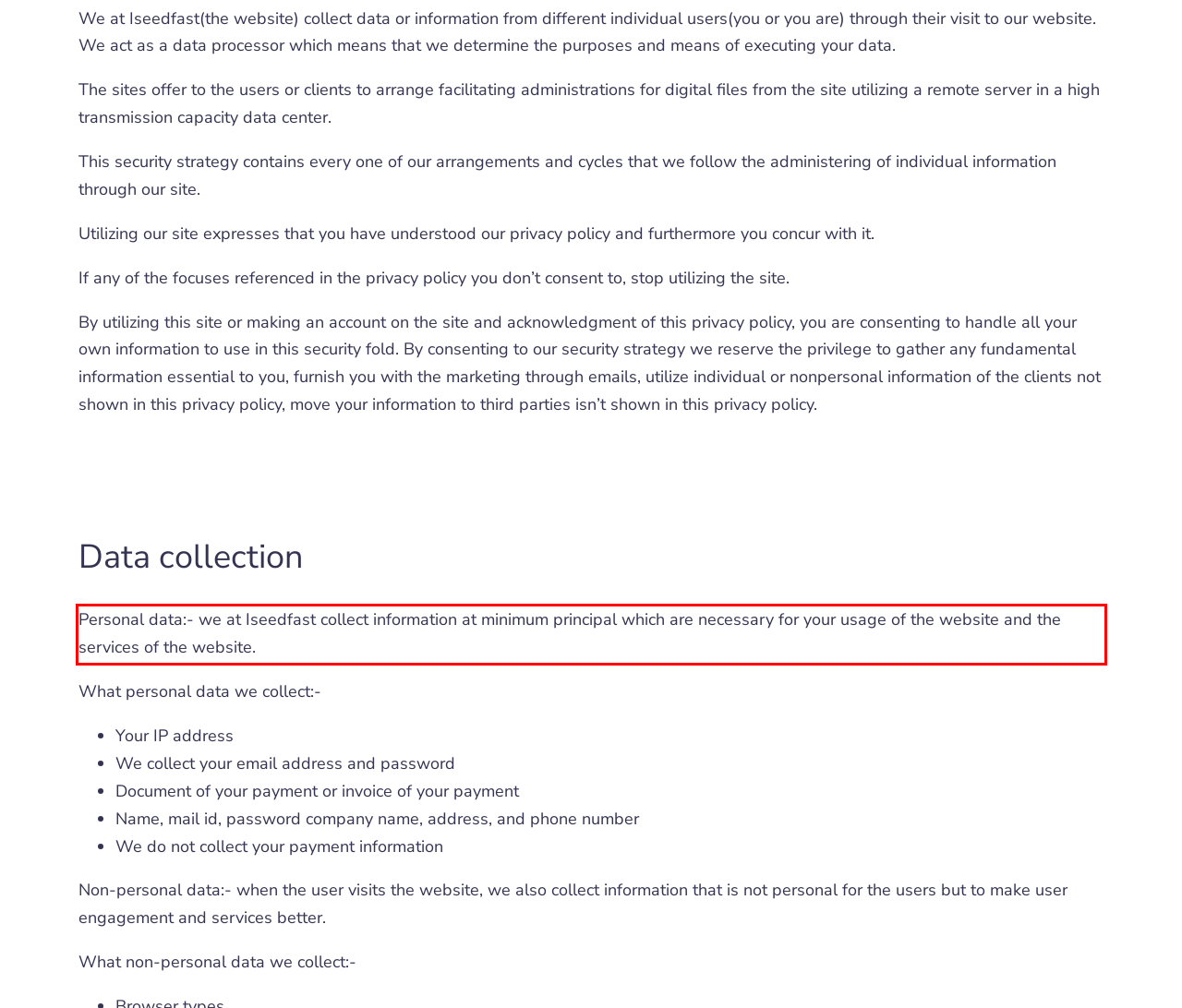Examine the webpage screenshot and use OCR to recognize and output the text within the red bounding box.

Personal data:- we at Iseedfast collect information at minimum principal which are necessary for your usage of the website and the services of the website.